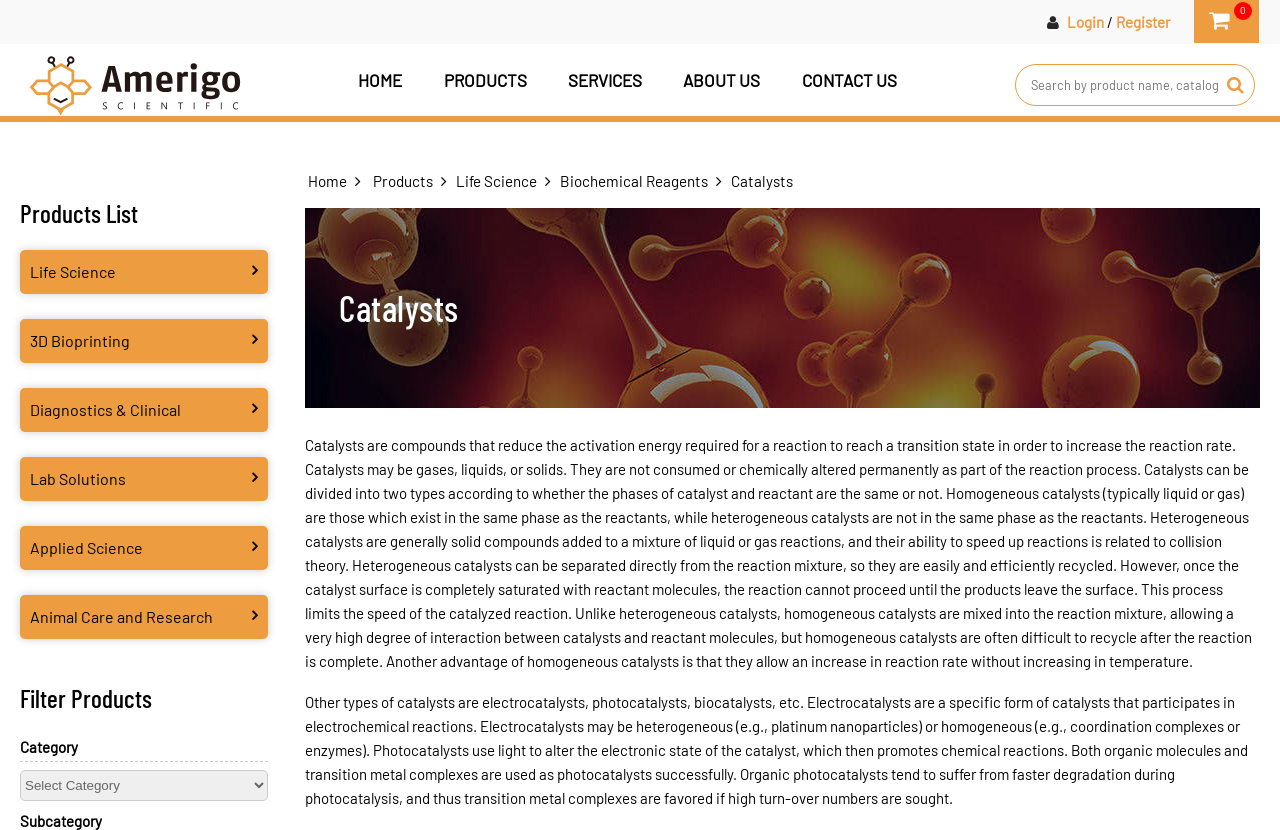What is the purpose of the search box?
Please use the visual content to give a single word or phrase answer.

Search by product name, catalog number, keyword